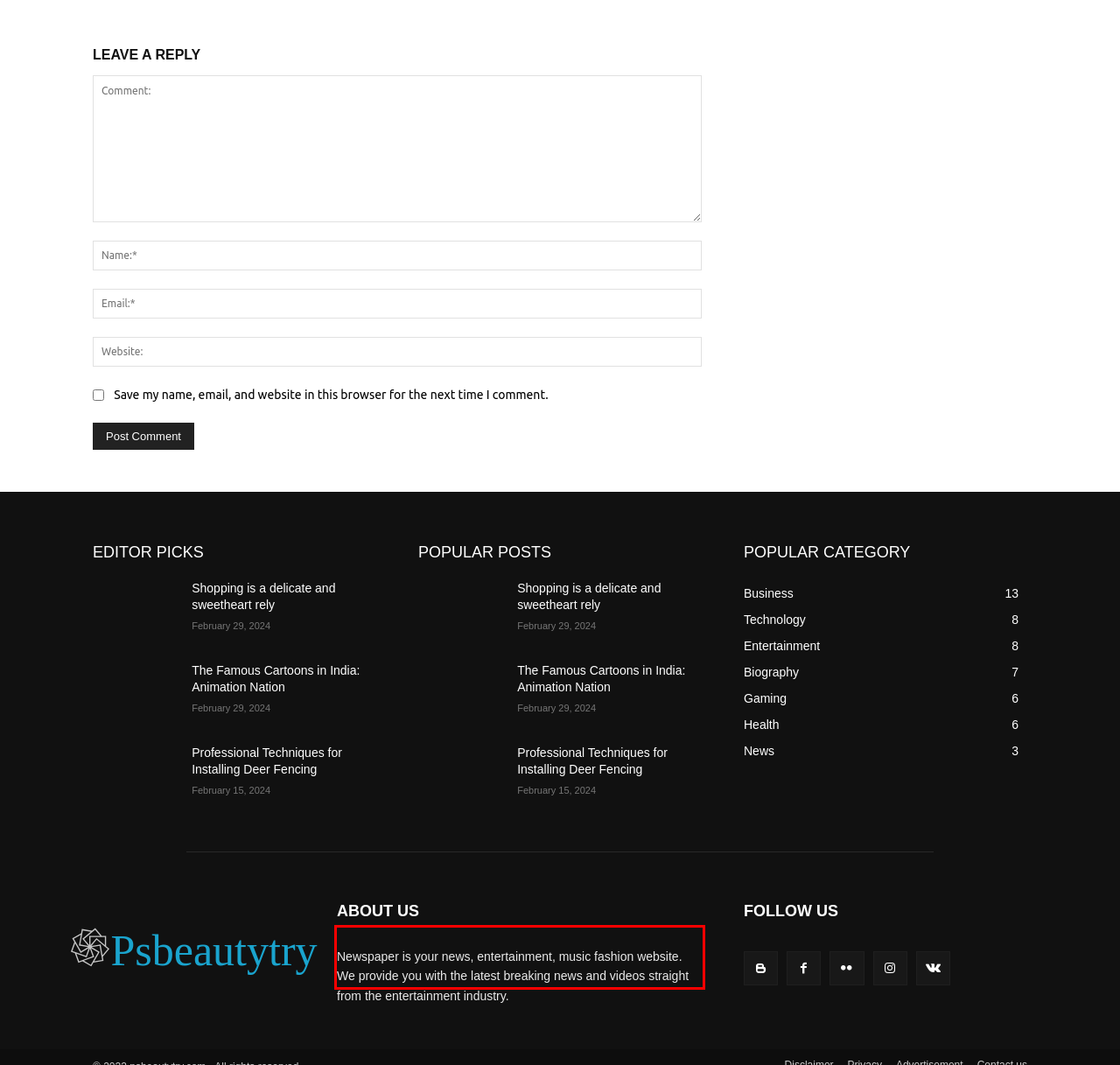Within the screenshot of the webpage, locate the red bounding box and use OCR to identify and provide the text content inside it.

Newspaper is your news, entertainment, music fashion website. We provide you with the latest breaking news and videos straight from the entertainment industry.